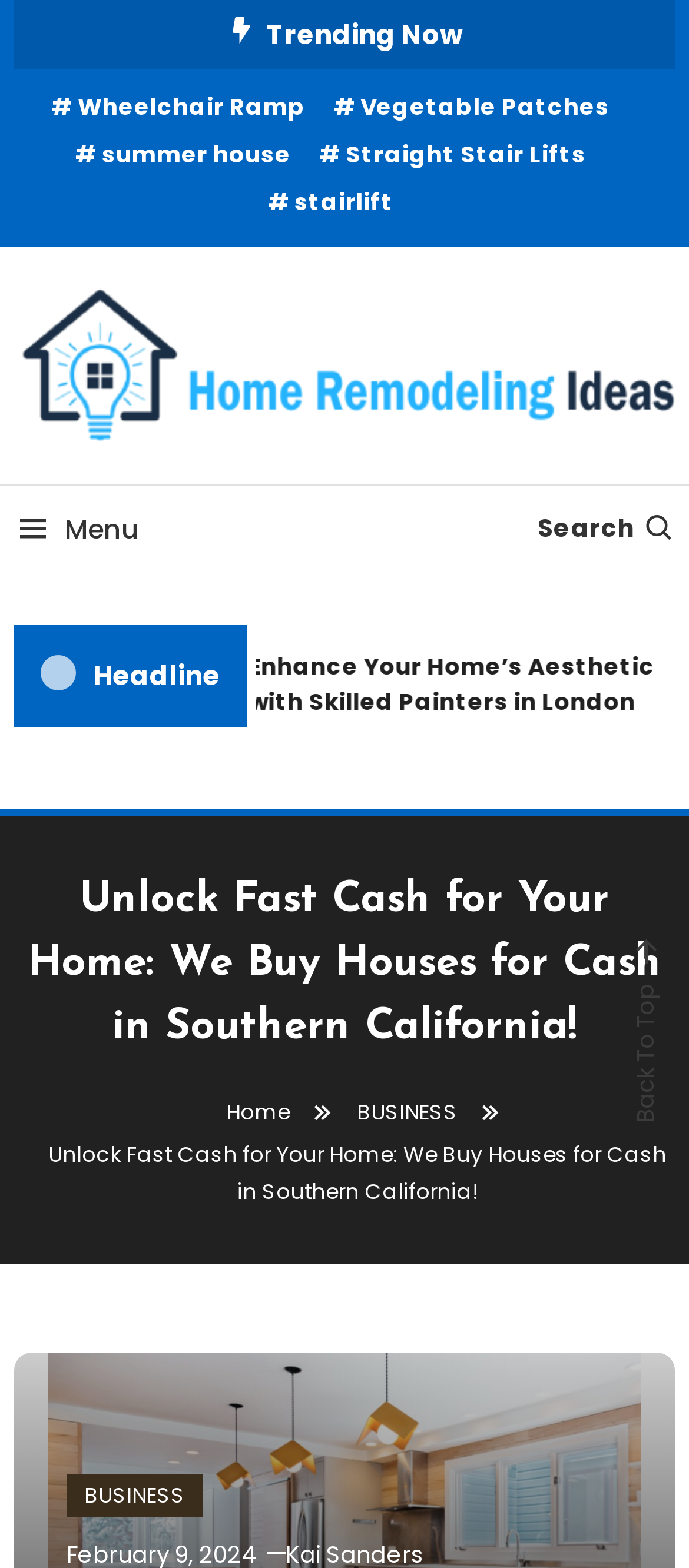Detail the webpage's structure and highlights in your description.

The webpage is about home remodeling ideas and buying houses for cash in Southern California. At the top, there is a section labeled "Trending Now" with four links to related topics: Wheelchair Ramp, Vegetable Patches, summer house, and Straight Stair Lifts. Below this section, there is a prominent link to "Home Remodeling Ideas" with an accompanying image. 

To the right of the image, there is a paragraph of text titled "Fueling Your Creativity for Home Transformation". Above this text, there are two links: one to a menu and another to a search function. 

Further down the page, there is a headline section with a link to an article about skilled painters in London. Below this, the main title of the webpage "Unlock Fast Cash for Your Home: We Buy Houses for Cash in Southern California!" is displayed prominently. 

Underneath the main title, there is a navigation section with breadcrumbs, including links to "Home" and "BUSINESS". There is also a repeated title of the webpage in this section. At the very bottom of the page, there is a "Back To Top" link.